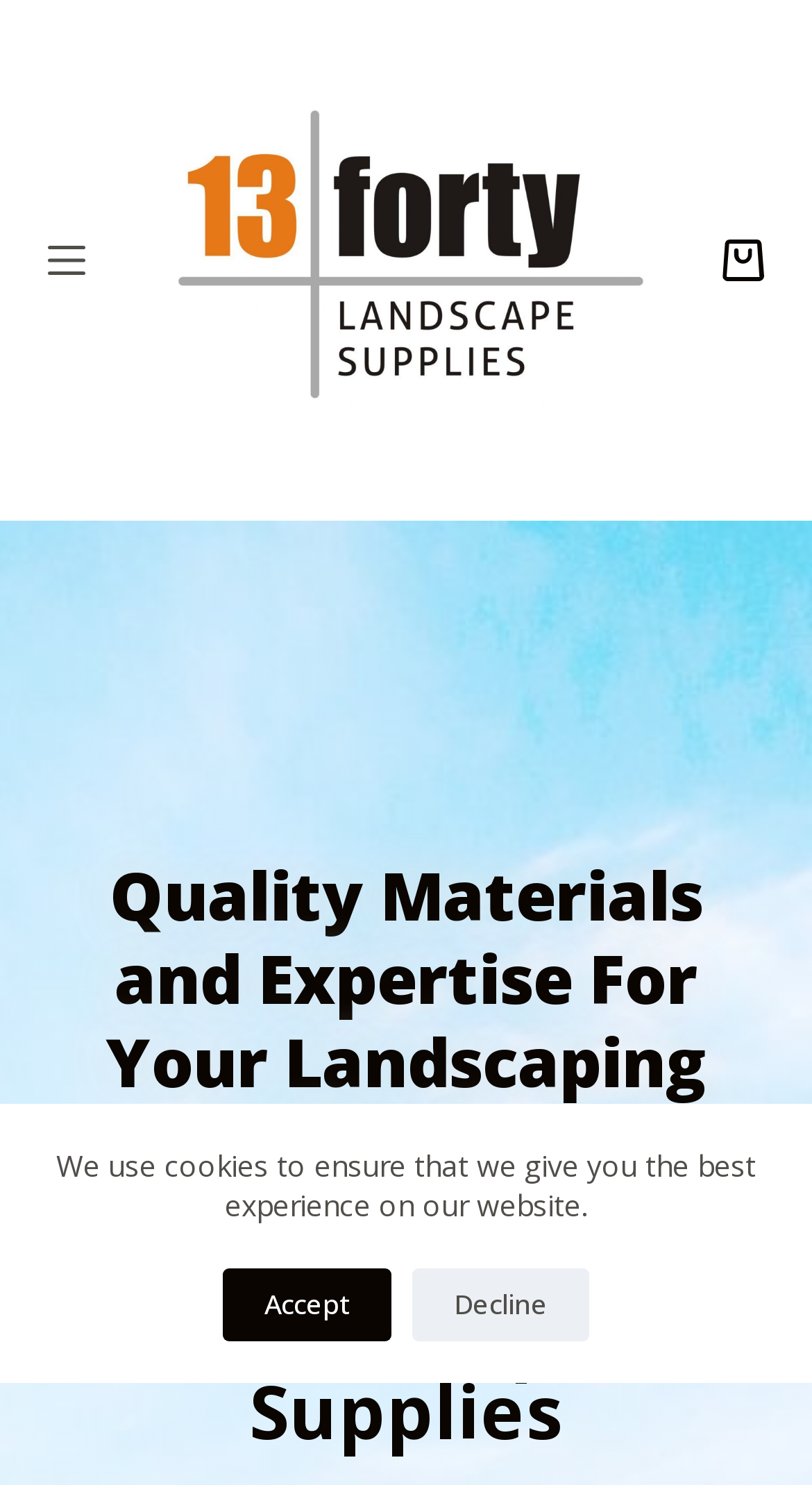Analyze the image and deliver a detailed answer to the question: What is the purpose of the webpage?

I inferred the purpose of the webpage by looking at the headings and content. The headings and the meta description suggest that the webpage is intended to provide quality landscaping materials and expertise to builders and homeowners.